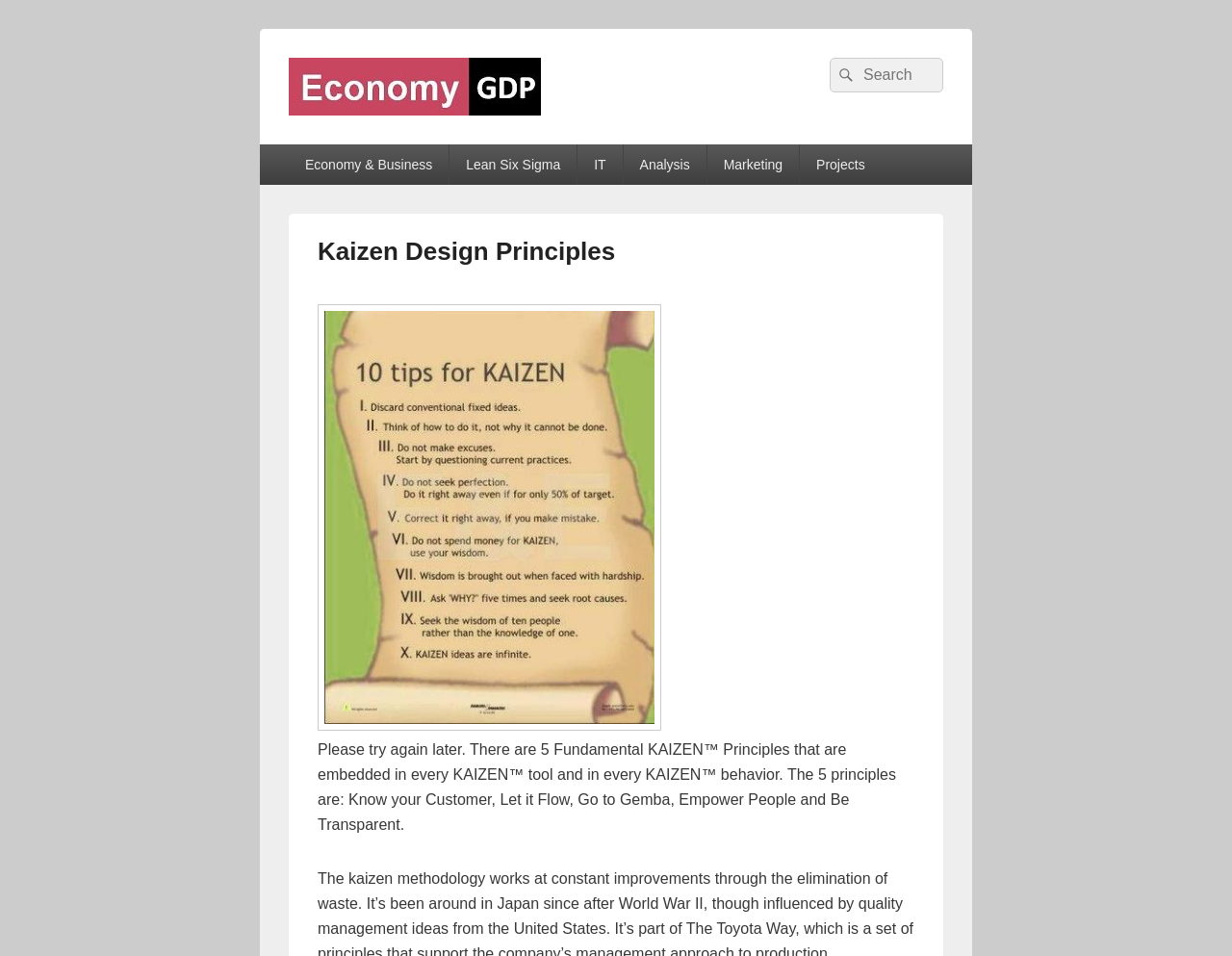What are the 5 fundamental KAIZEN principles?
Provide a detailed answer to the question, using the image to inform your response.

The 5 fundamental KAIZEN principles are mentioned in the main content area of the webpage, which states that there are 5 principles that are embedded in every KAIZEN tool and behavior. These principles are listed as Know your Customer, Let it Flow, Go to Gemba, Empower People, and Be Transparent.